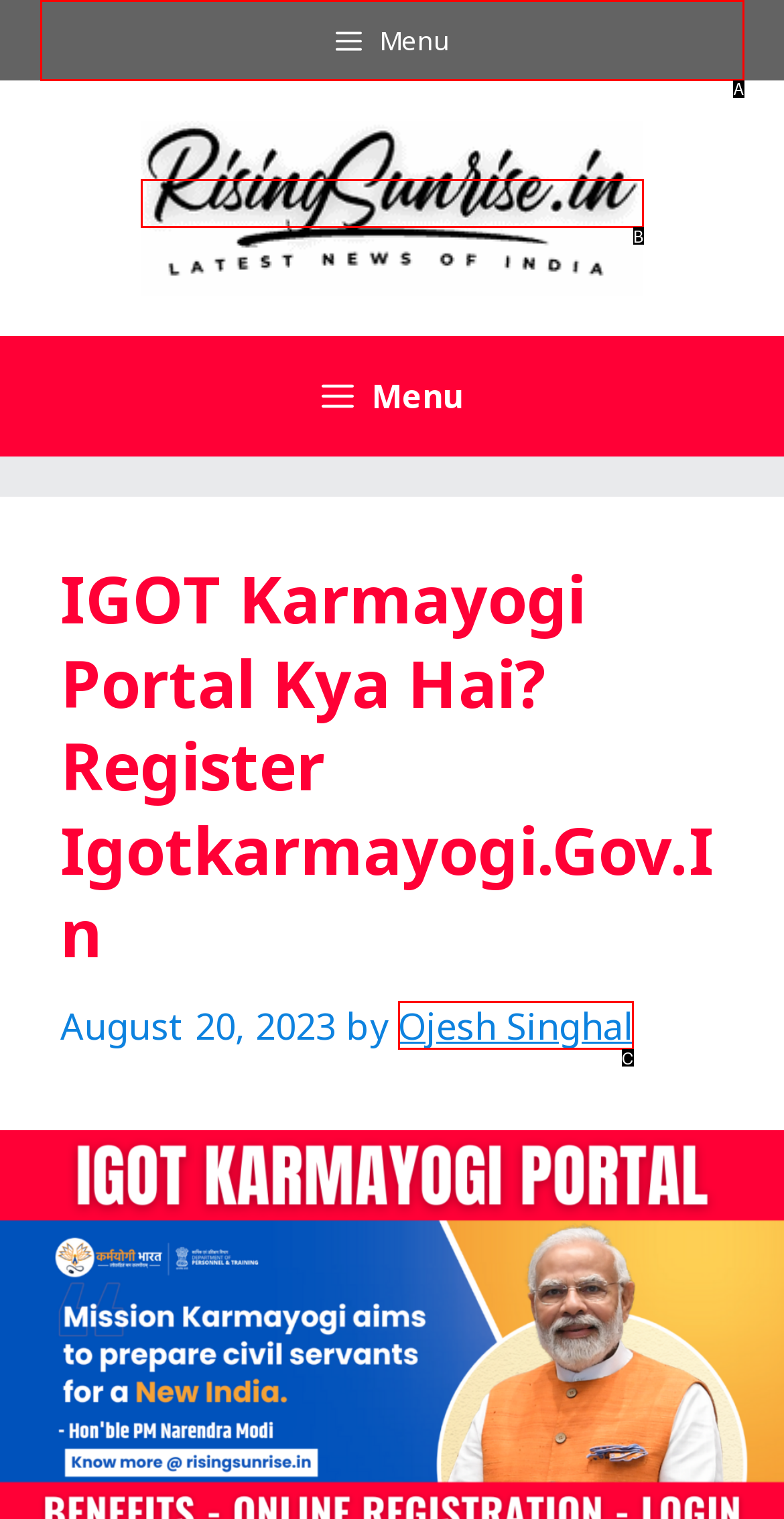Using the given description: Ojesh Singhal, identify the HTML element that corresponds best. Answer with the letter of the correct option from the available choices.

C